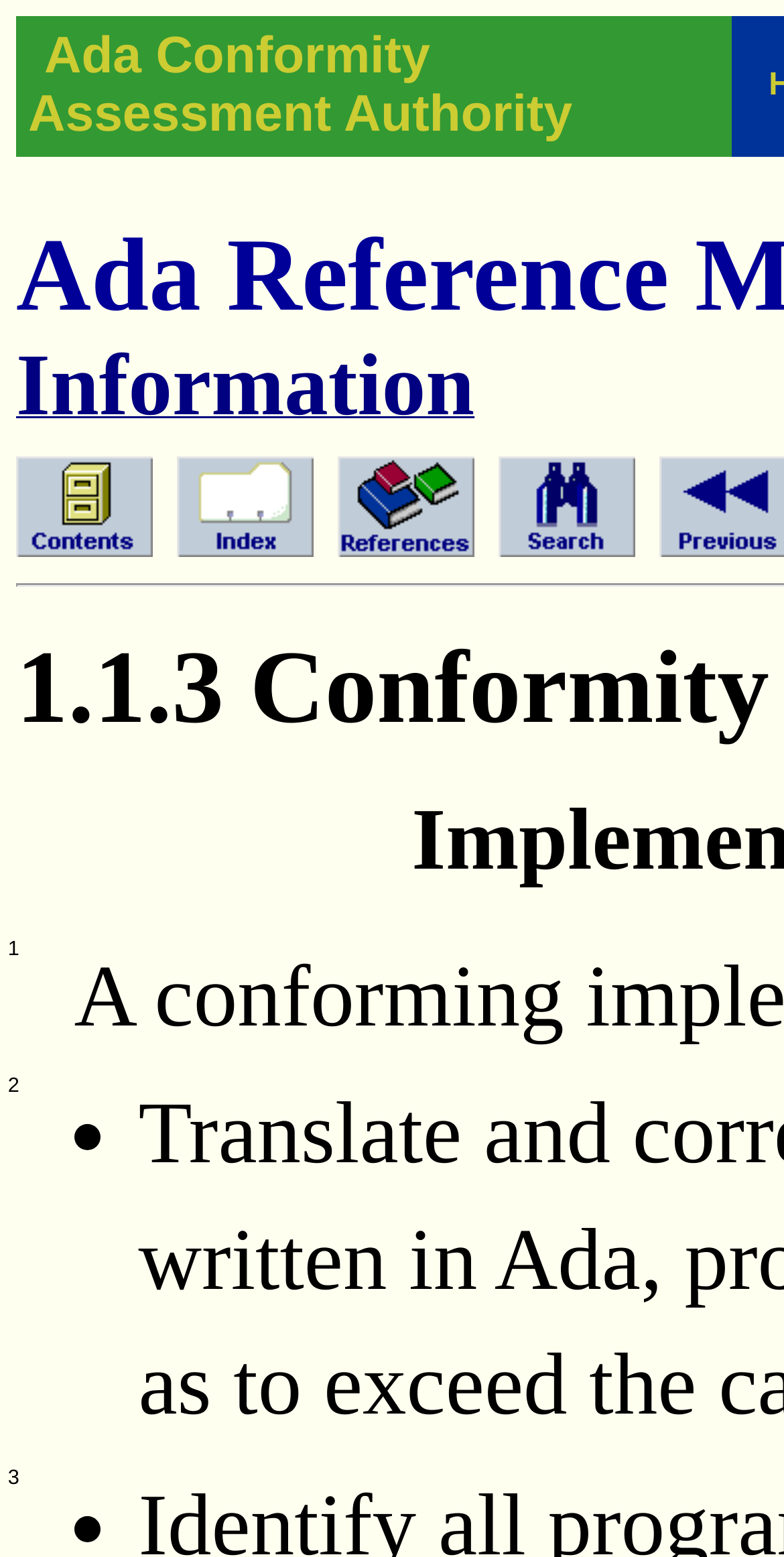Offer an extensive depiction of the webpage and its key elements.

The webpage is about "Conformity of an Implementation". At the top, there is a table cell containing a link to "Ada Conformity Assessment Authority" with a brief description. Below this, there are five links aligned horizontally, labeled "Contents", "Index", "References", and "Search", each accompanied by a corresponding image. These links are separated by short gaps. 

Below the links, there is a small text "2" positioned near the top-left corner. To the right of the text "2", there is a bullet point "•".